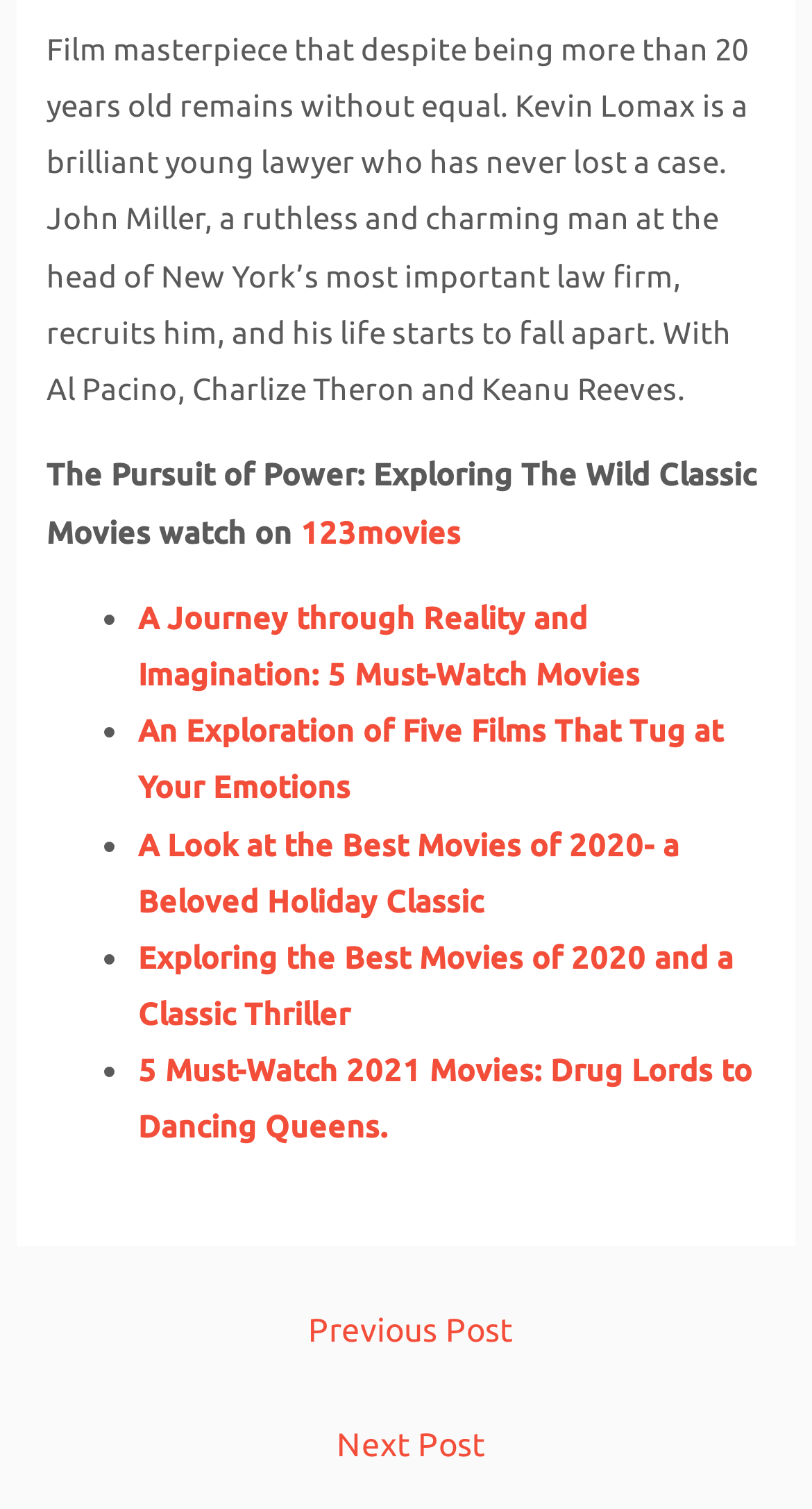Find the bounding box coordinates for the area that must be clicked to perform this action: "go to Diseño Gráfico".

None